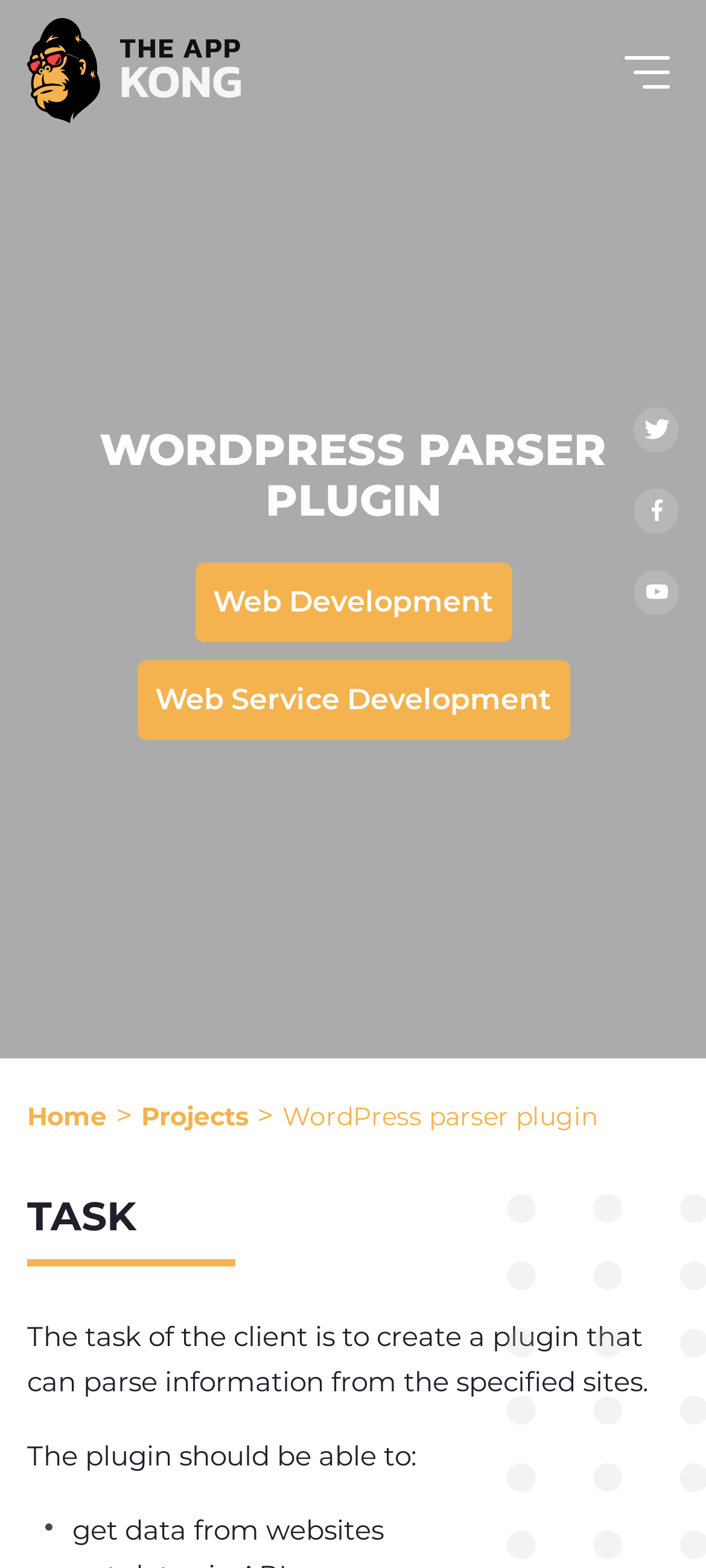How many main sections are there on the webpage?
Based on the image, respond with a single word or phrase.

2